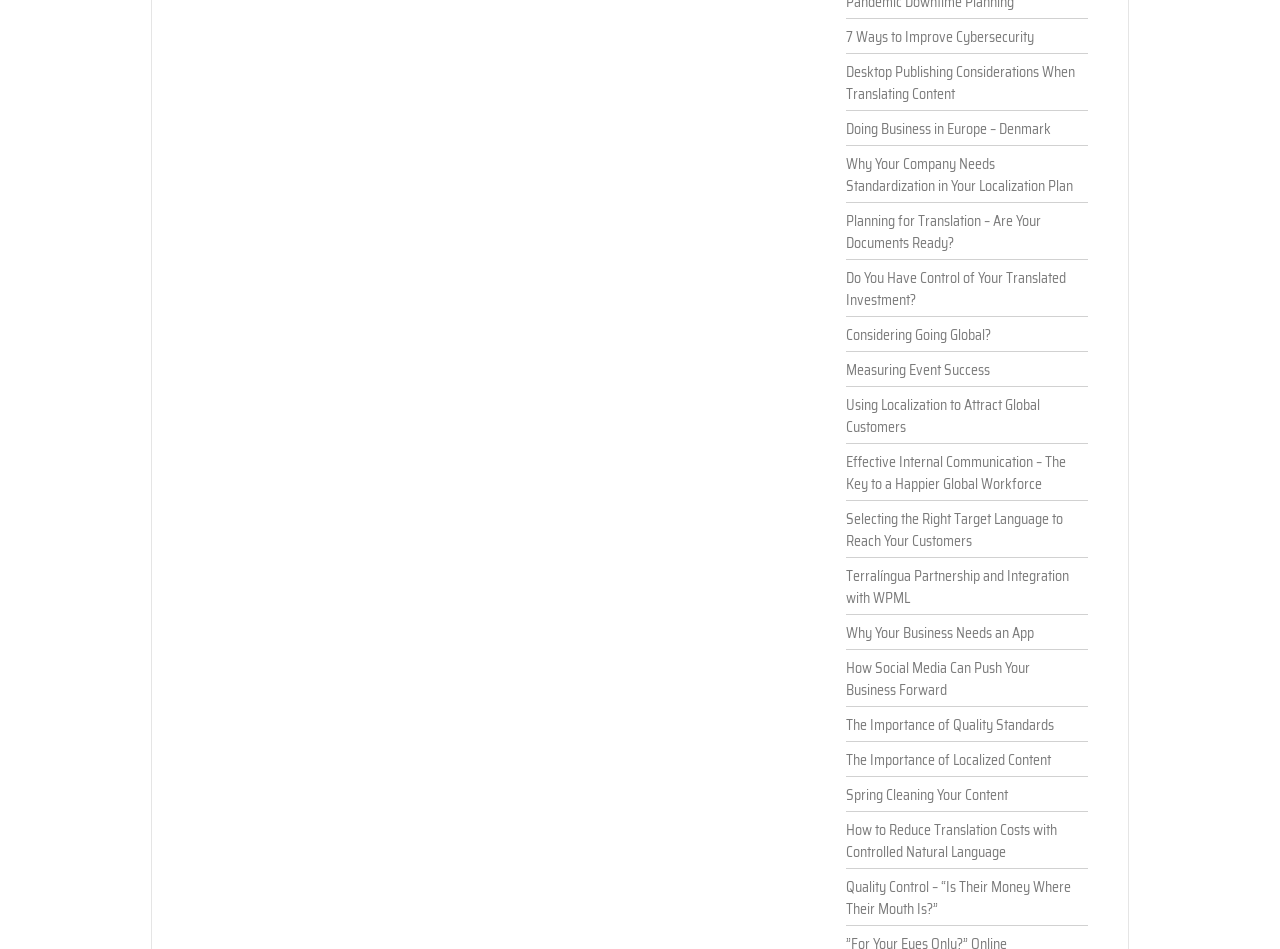What is the topic of the first link?
Refer to the image and provide a thorough answer to the question.

The first link on the webpage has the text '7 Ways to Improve Cybersecurity', so the topic of the first link is cybersecurity.